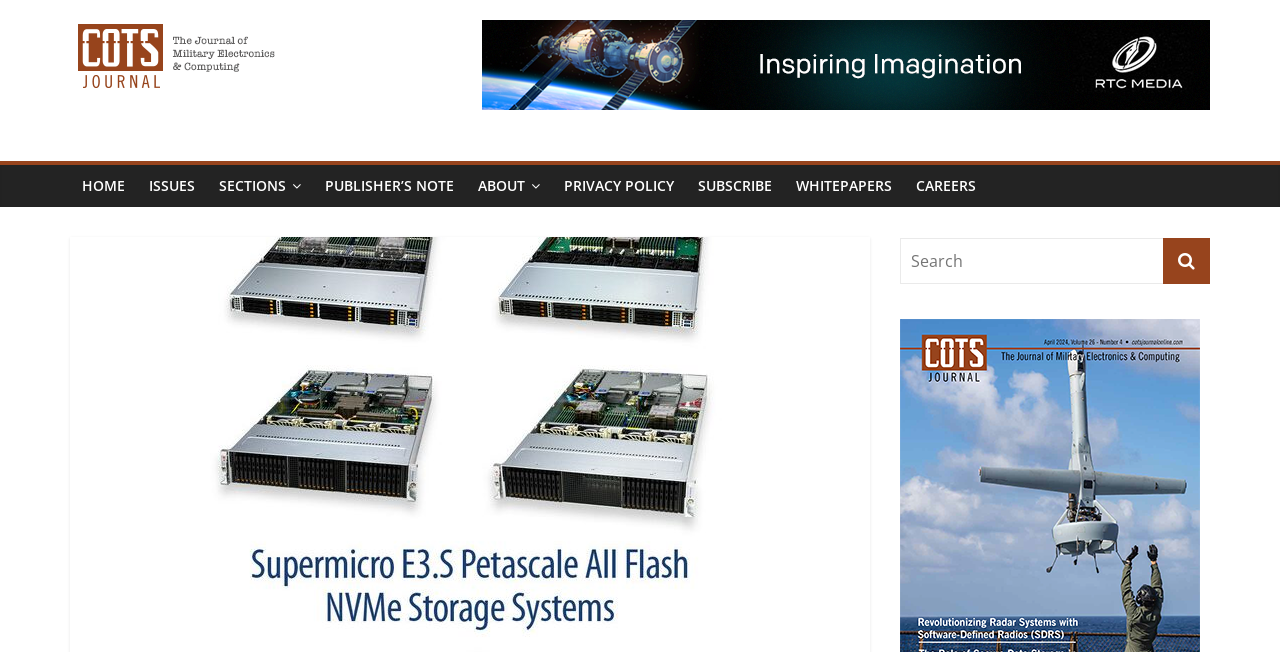Determine the bounding box coordinates for the element that should be clicked to follow this instruction: "subscribe to the journal". The coordinates should be given as four float numbers between 0 and 1, in the format [left, top, right, bottom].

[0.536, 0.252, 0.612, 0.317]